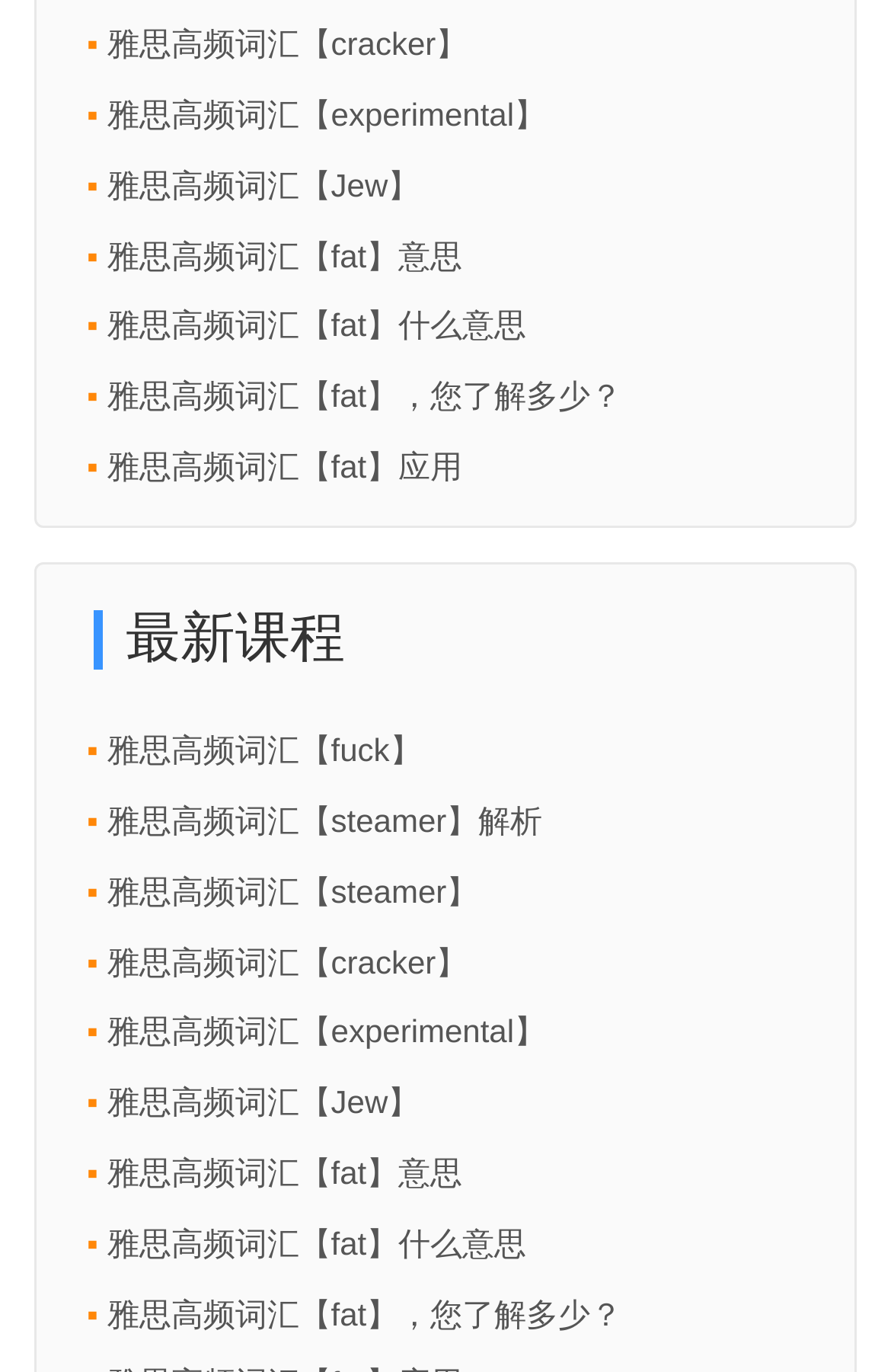Identify the bounding box coordinates of the area you need to click to perform the following instruction: "view the latest course".

[0.105, 0.444, 0.895, 0.488]